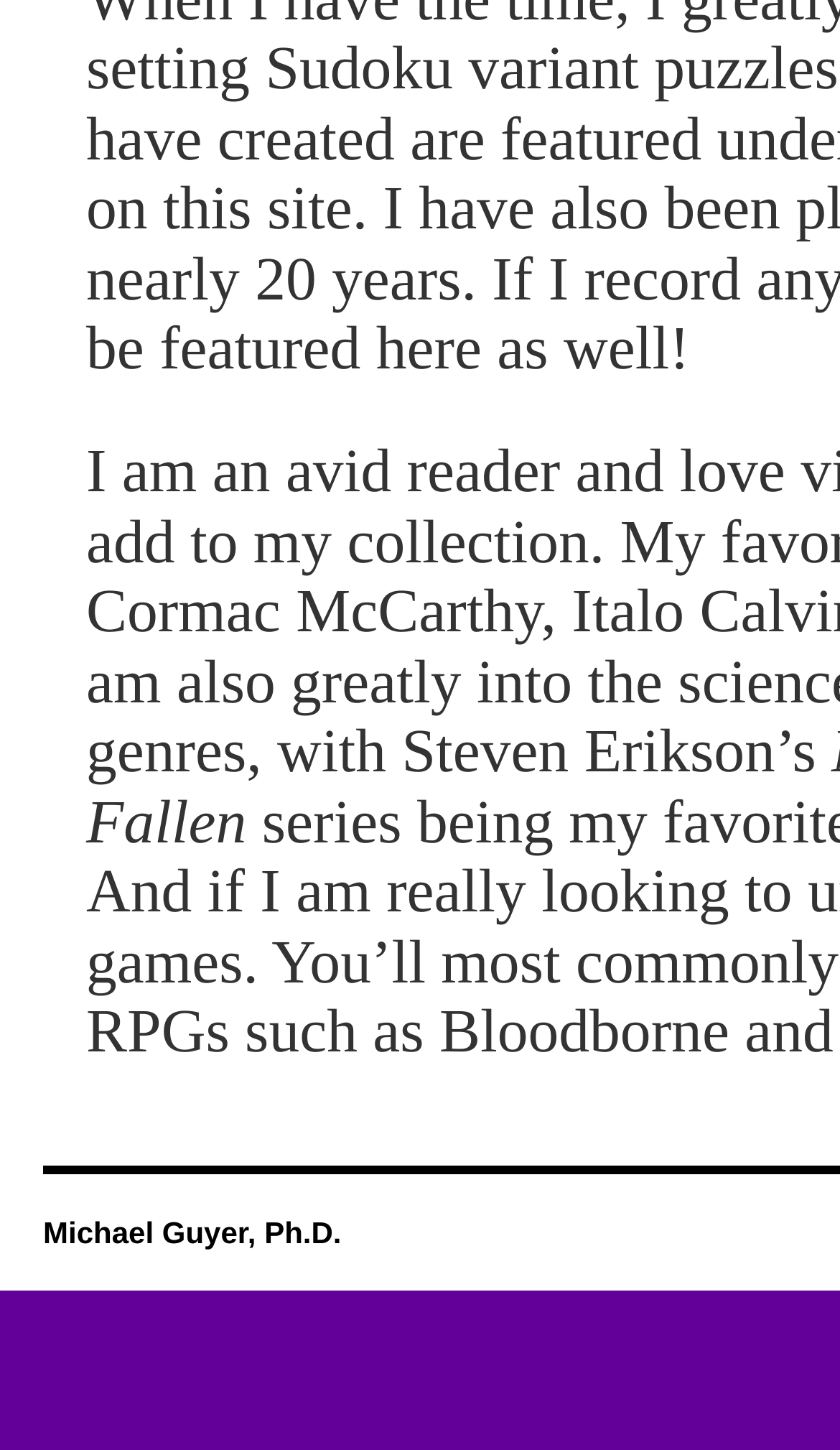Bounding box coordinates are specified in the format (top-left x, top-left y, bottom-right x, bottom-right y). All values are floating point numbers bounded between 0 and 1. Please provide the bounding box coordinate of the region this sentence describes: Michael Guyer, Ph.D.

[0.051, 0.894, 0.406, 0.918]